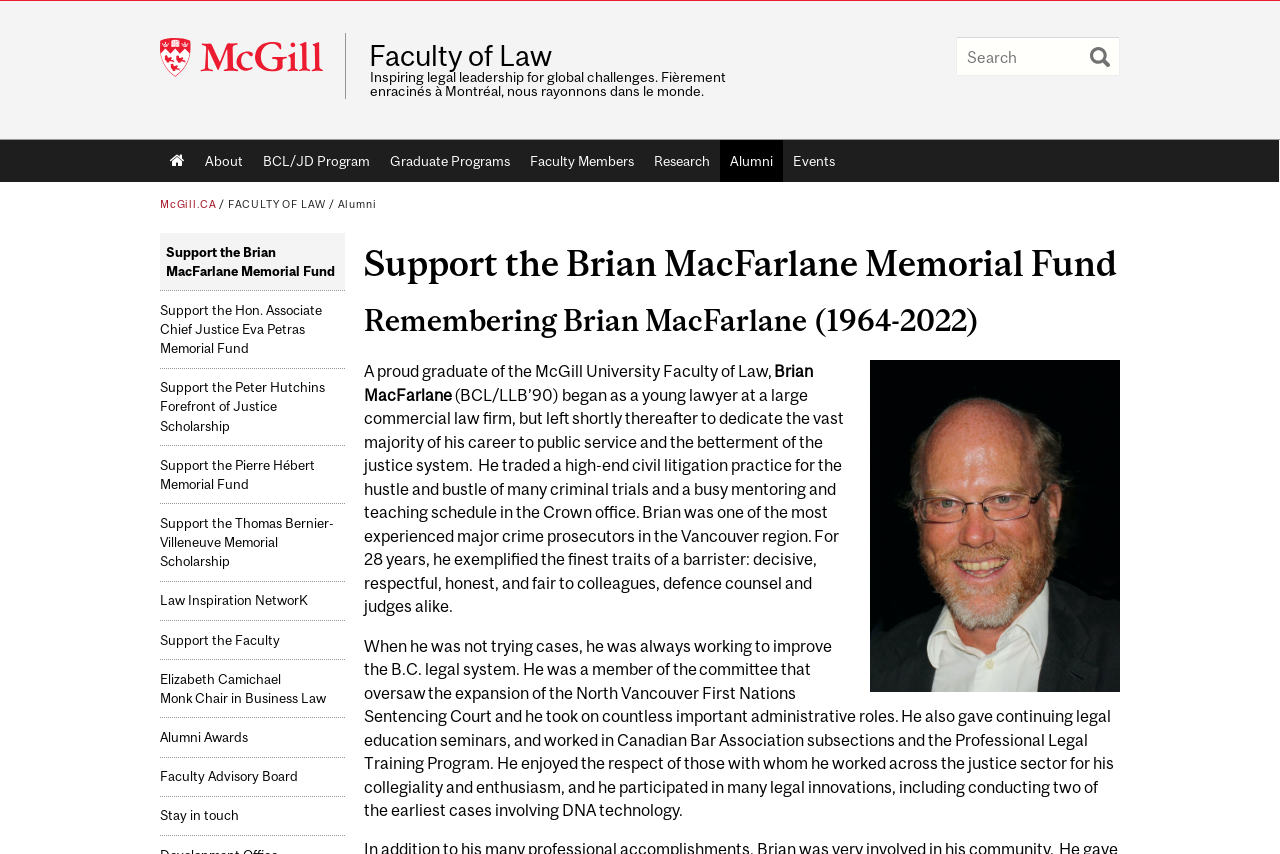Please pinpoint the bounding box coordinates for the region I should click to adhere to this instruction: "Learn about the Brian MacFarlane Memorial Fund".

[0.284, 0.273, 0.875, 0.345]